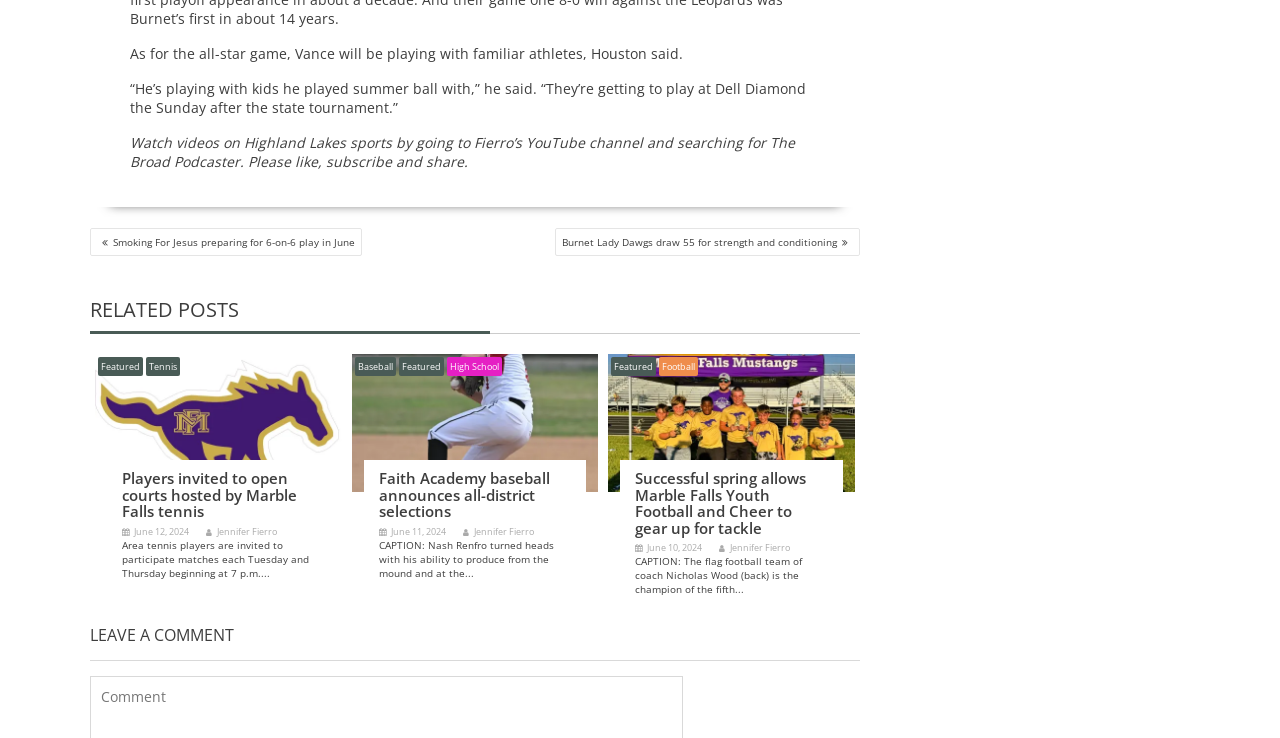Refer to the image and provide a thorough answer to this question:
What is the caption of the image in the article 'Faith Academy baseball announces all-district selections'?

The static text 'CAPTION: Nash Renfro turned heads with his ability to produce from the mound and at the plate...' is provided in the article 'Faith Academy baseball announces all-district selections', indicating that this is the caption of the image in the article.